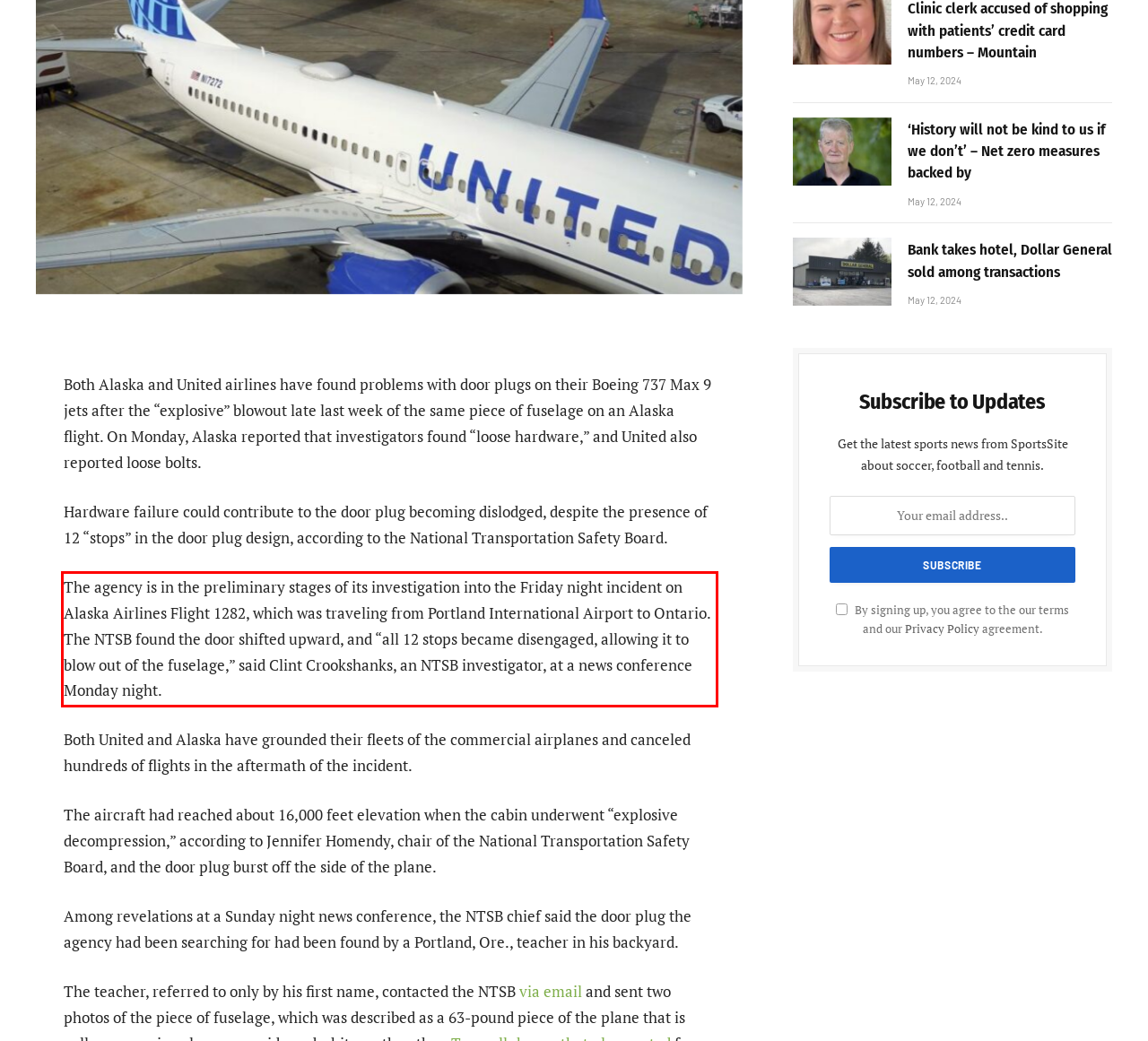Review the webpage screenshot provided, and perform OCR to extract the text from the red bounding box.

The agency is in the preliminary stages of its investigation into the Friday night incident on Alaska Airlines Flight 1282, which was traveling from Portland International Airport to Ontario. The NTSB found the door shifted upward, and “all 12 stops became disengaged, allowing it to blow out of the fuselage,” said Clint Crookshanks, an NTSB investigator, at a news conference Monday night.